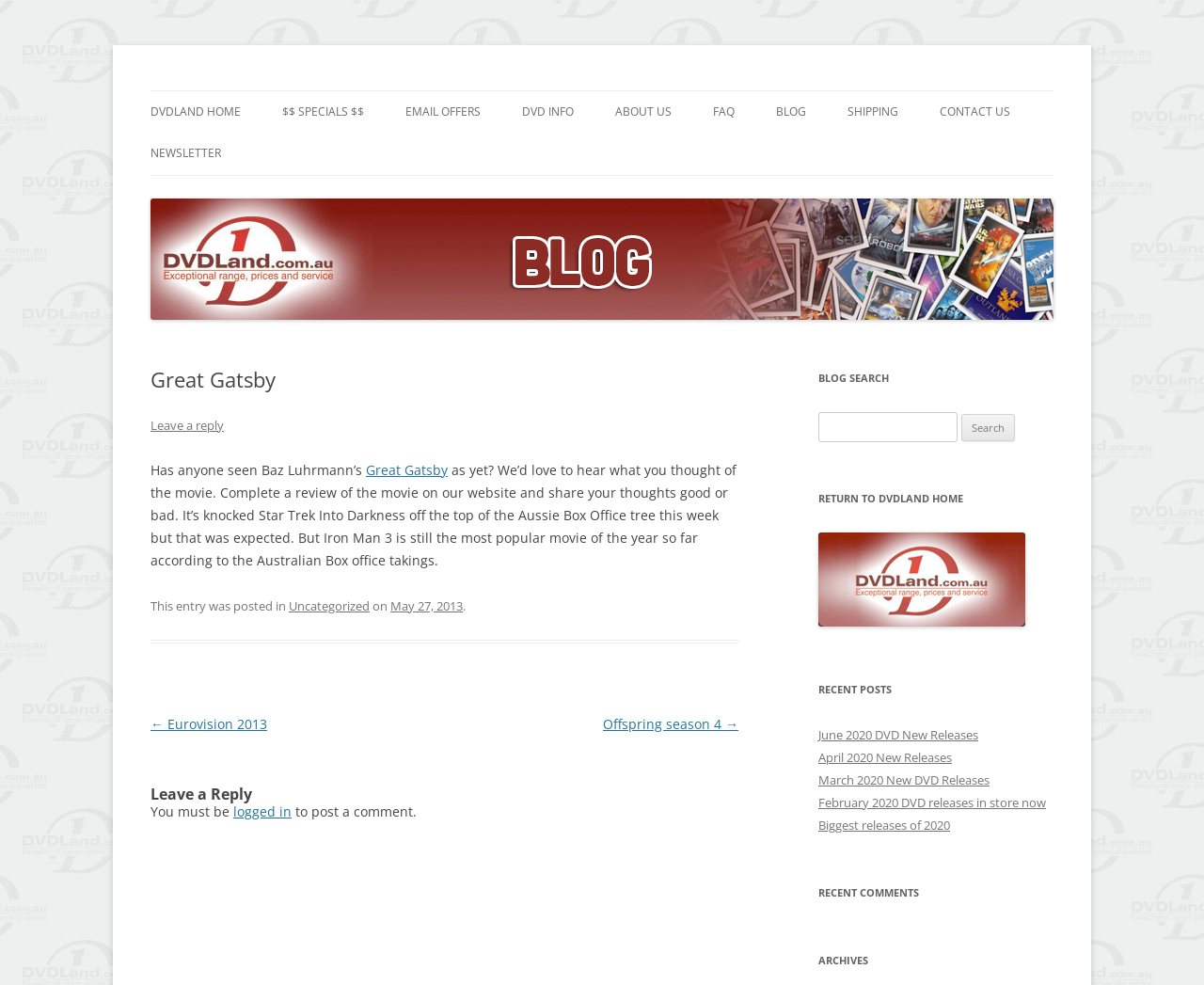Answer the following query concisely with a single word or phrase:
What is the purpose of the search box?

To search the blog